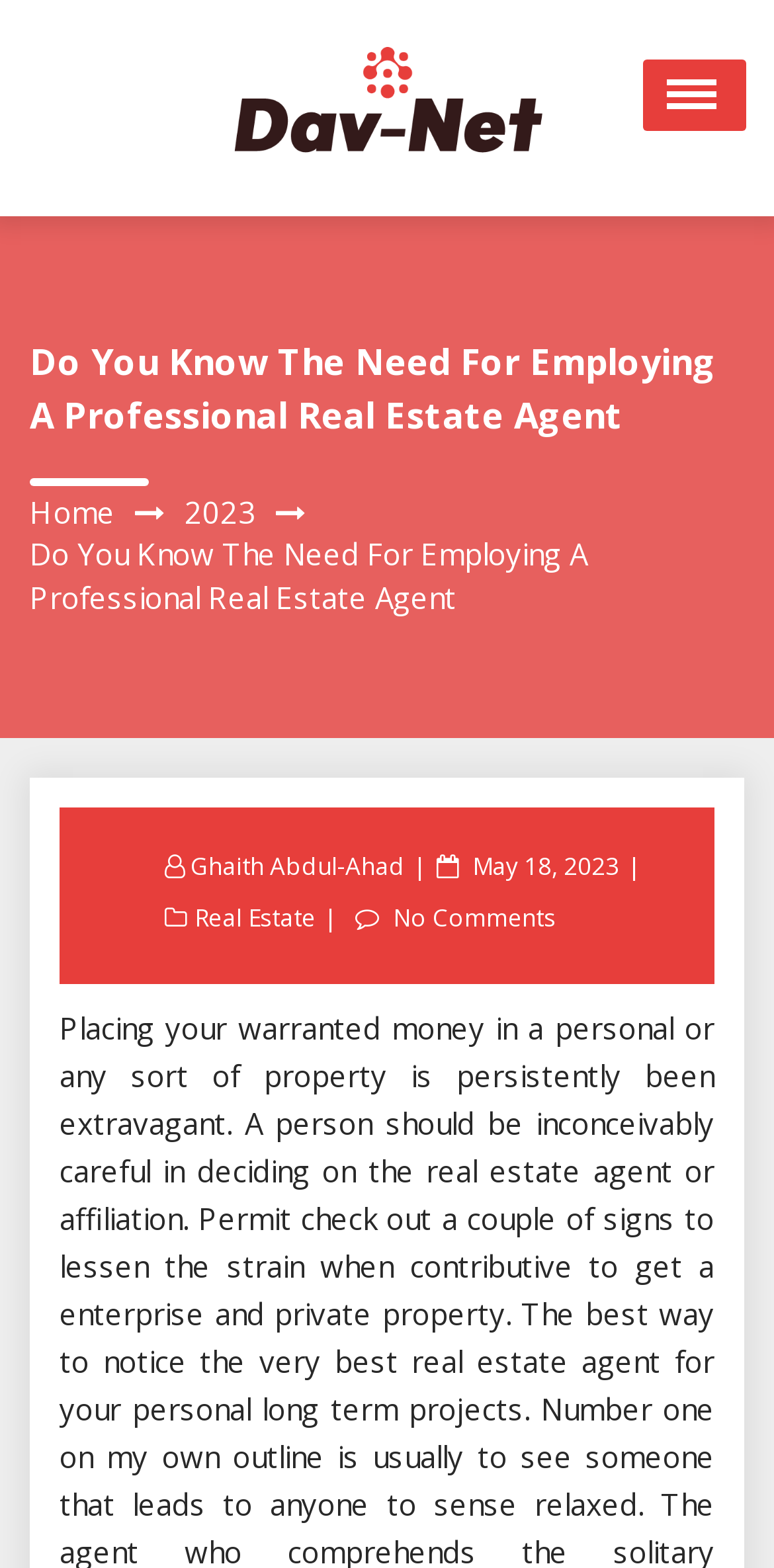When was the article posted?
Look at the screenshot and provide an in-depth answer.

I determined the posting date of the article by looking at the link 'May 18, 2023' located near the bottom of the webpage, which shows the date when the article was posted.